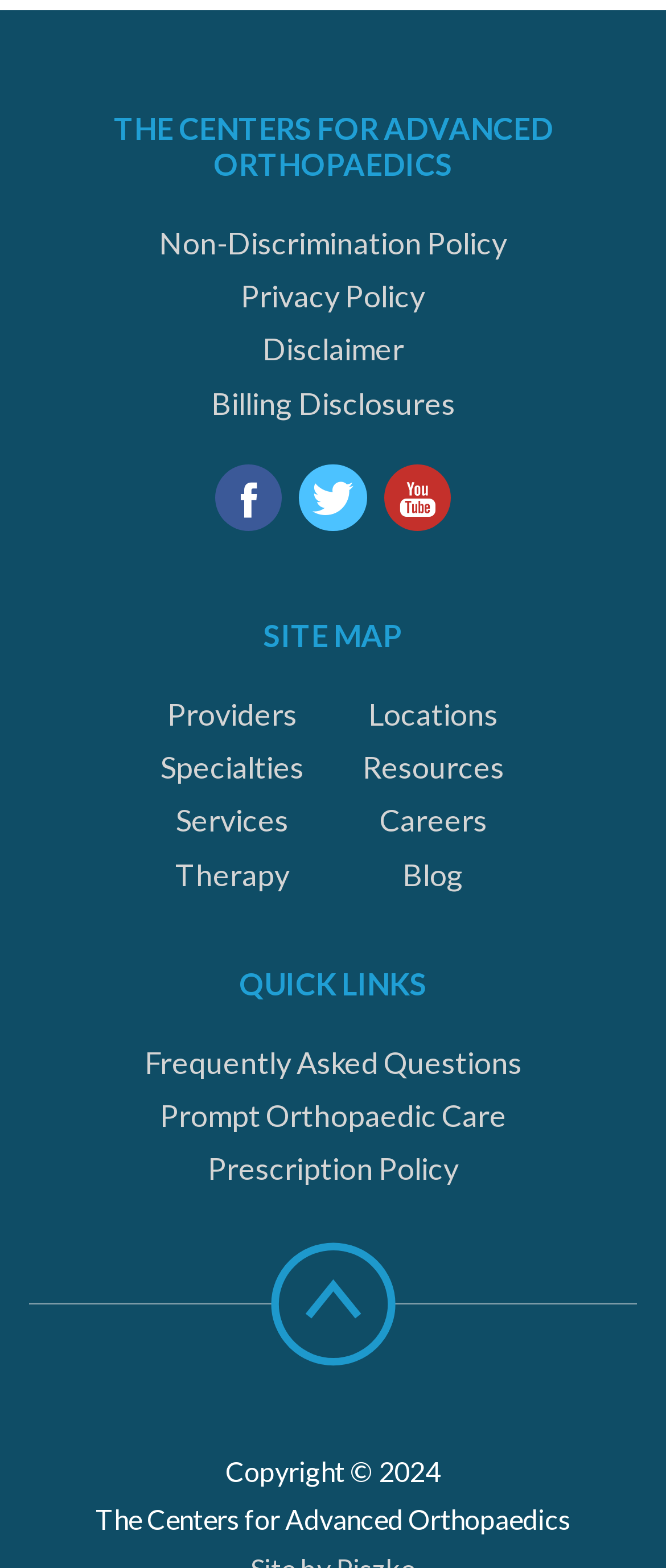Please answer the following question as detailed as possible based on the image: 
How many main categories are available under the providers section?

The main categories under the providers section can be found in the middle of the webpage, where there are eight links to Providers, Specialties, Services, Therapy, Locations, Resources, Careers, and Blog.